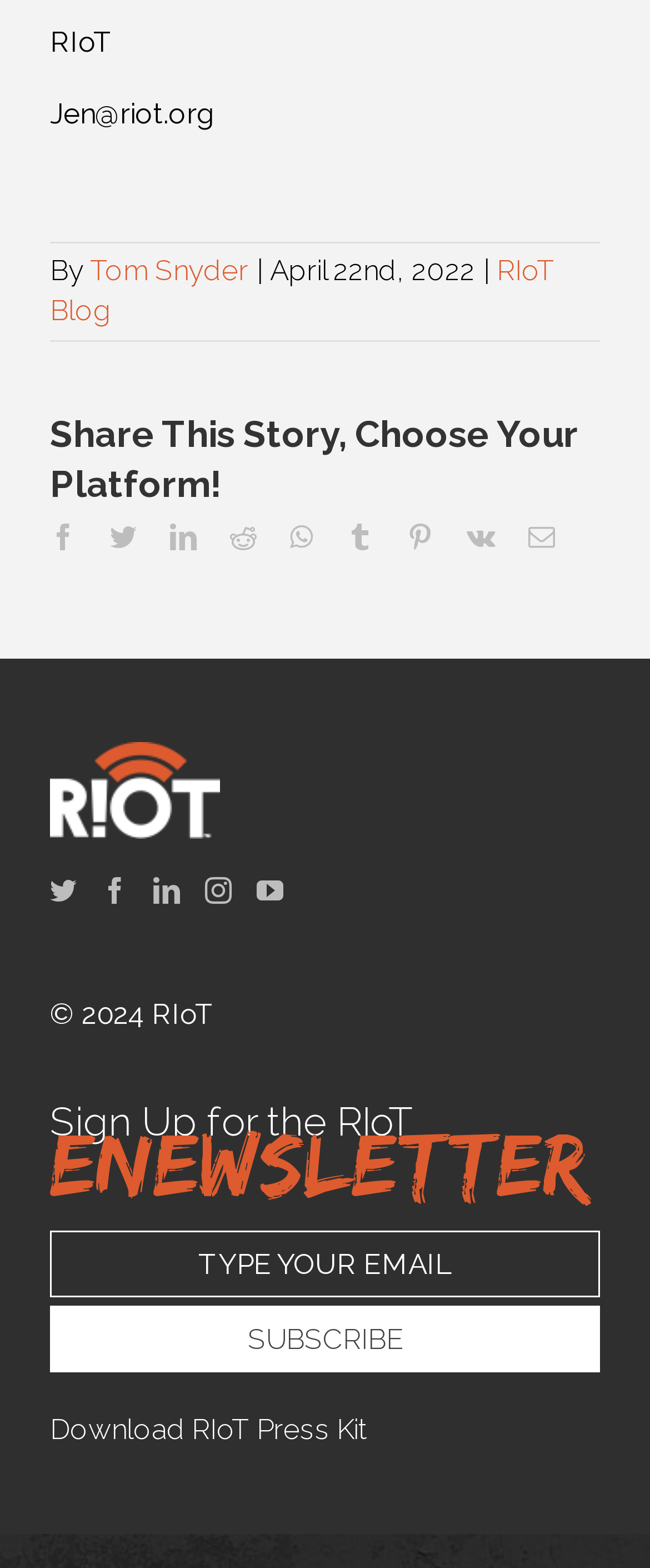How many social media platforms are available for sharing?
Look at the image and provide a short answer using one word or a phrase.

9